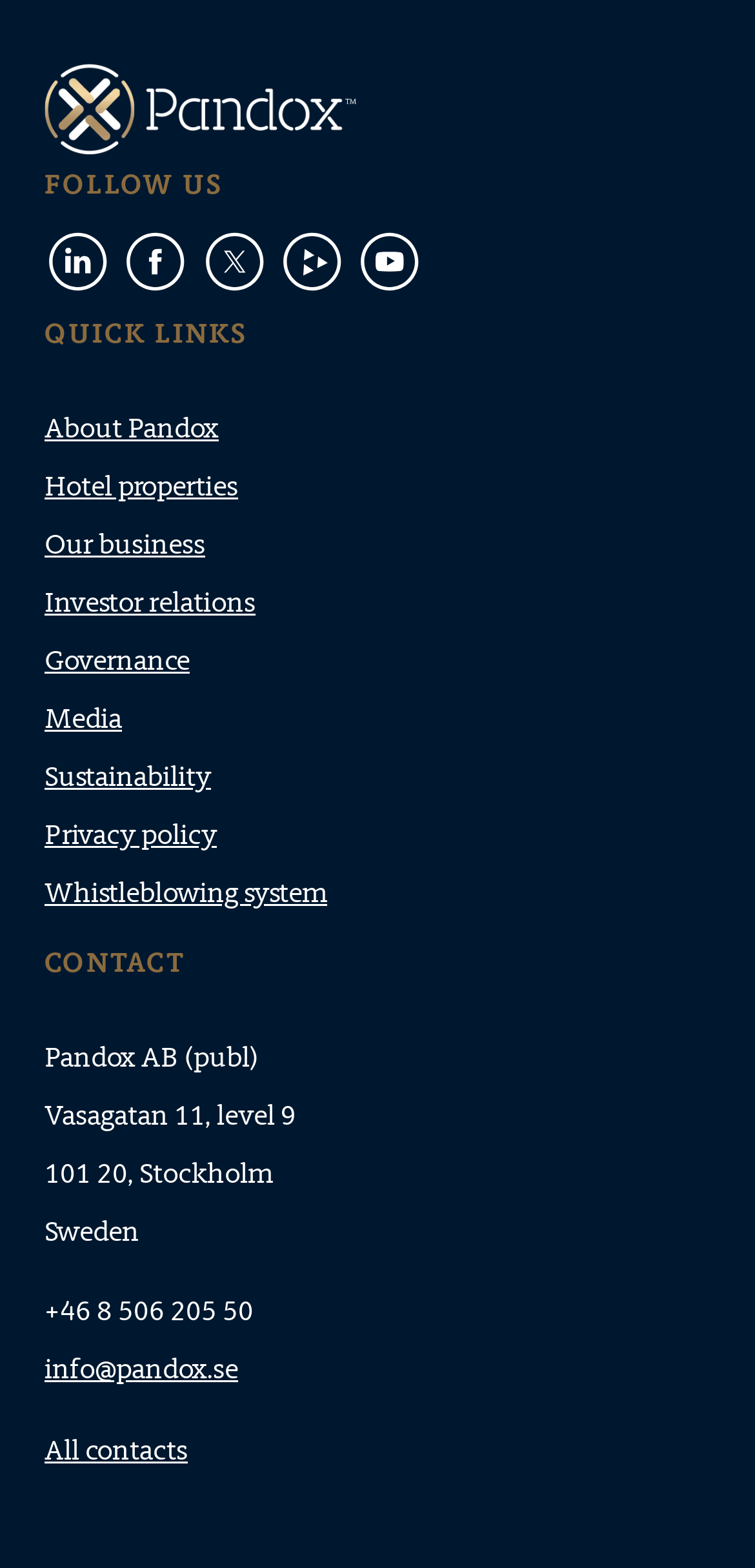Find the bounding box coordinates of the clickable area required to complete the following action: "Click on About Pandox".

[0.059, 0.261, 0.29, 0.284]